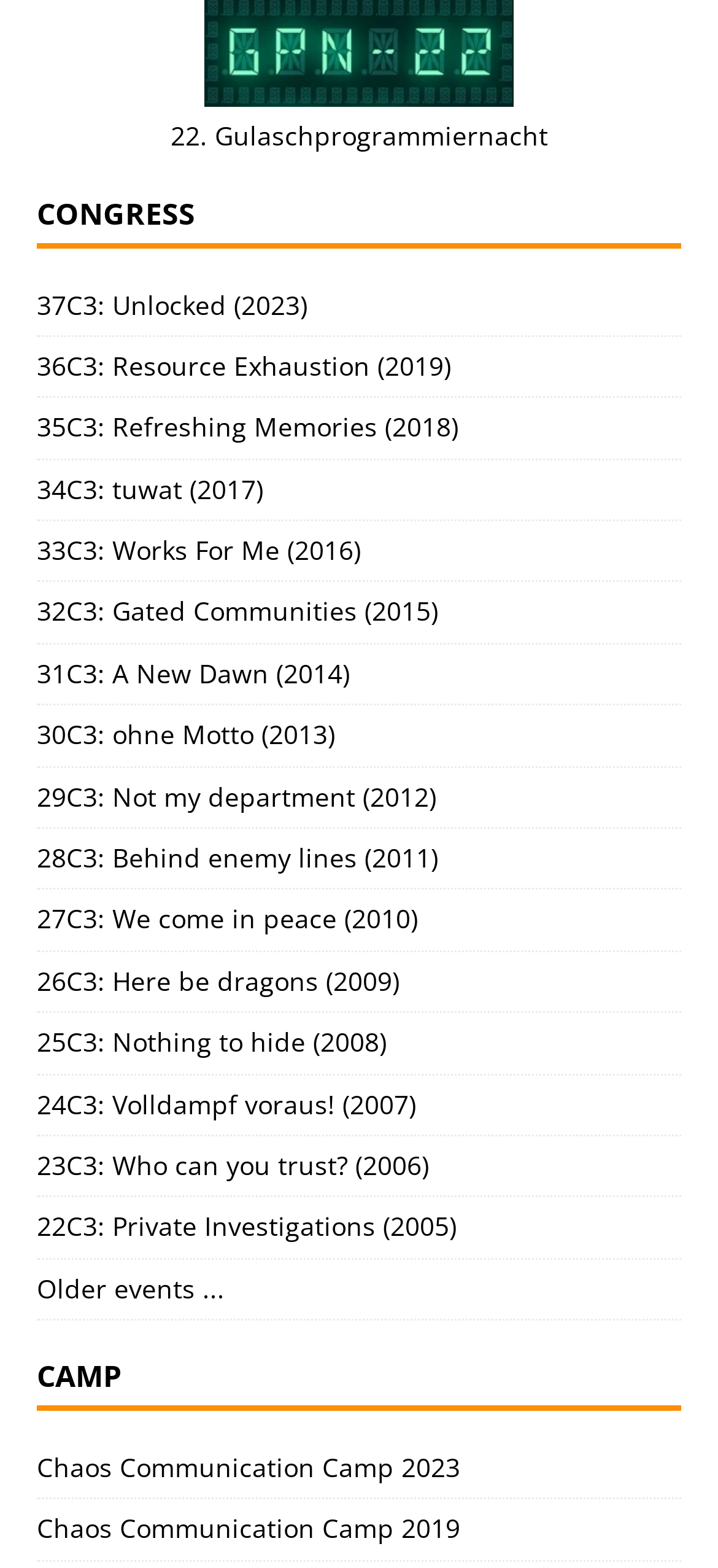For the given element description 37C3: Unlocked (2023), determine the bounding box coordinates of the UI element. The coordinates should follow the format (top-left x, top-left y, bottom-right x, bottom-right y) and be within the range of 0 to 1.

[0.051, 0.183, 0.428, 0.205]